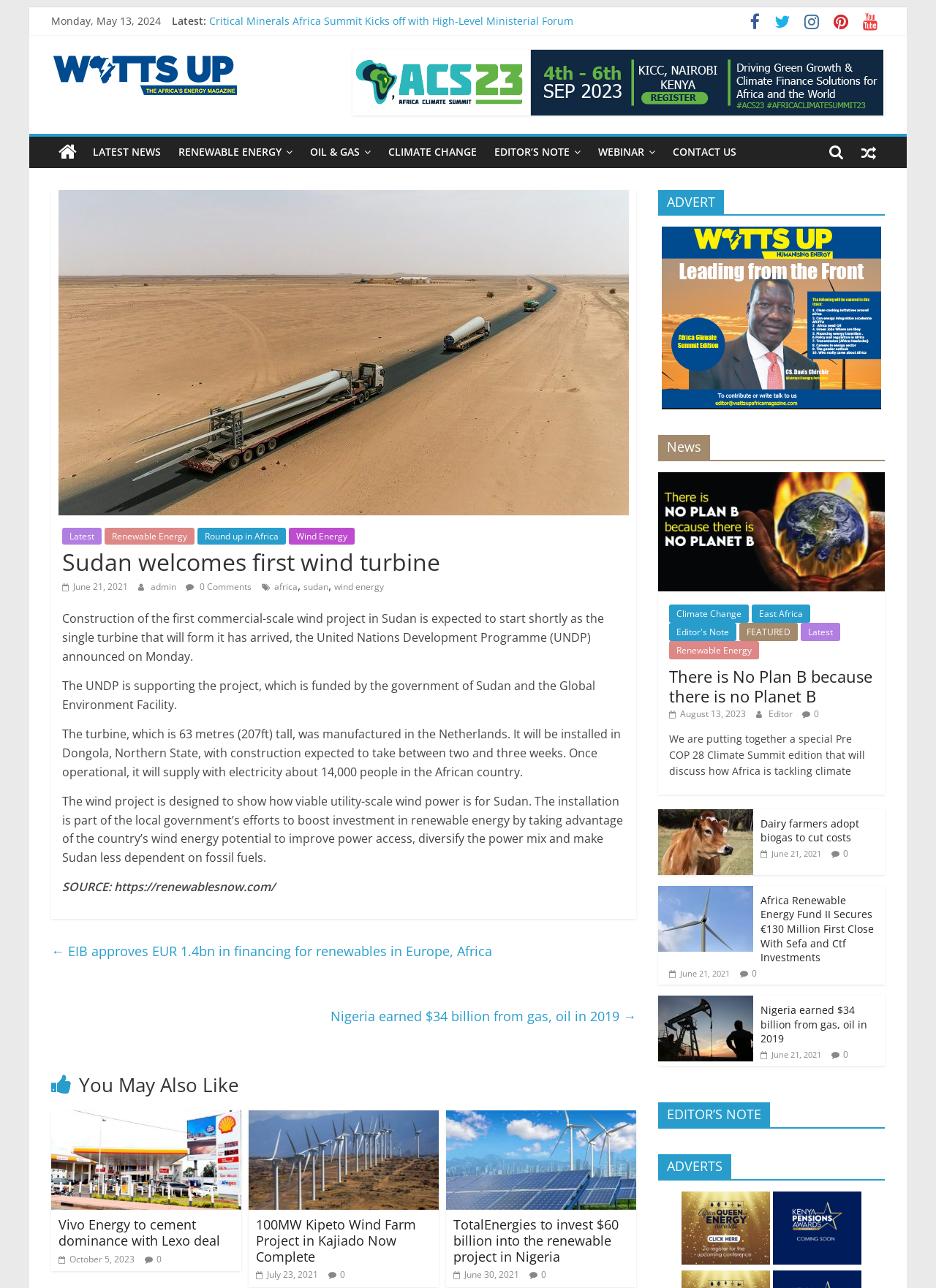Please identify the bounding box coordinates of the element that needs to be clicked to perform the following instruction: "Go to the webpage of Wattsup Africa Magazine".

[0.055, 0.039, 0.253, 0.052]